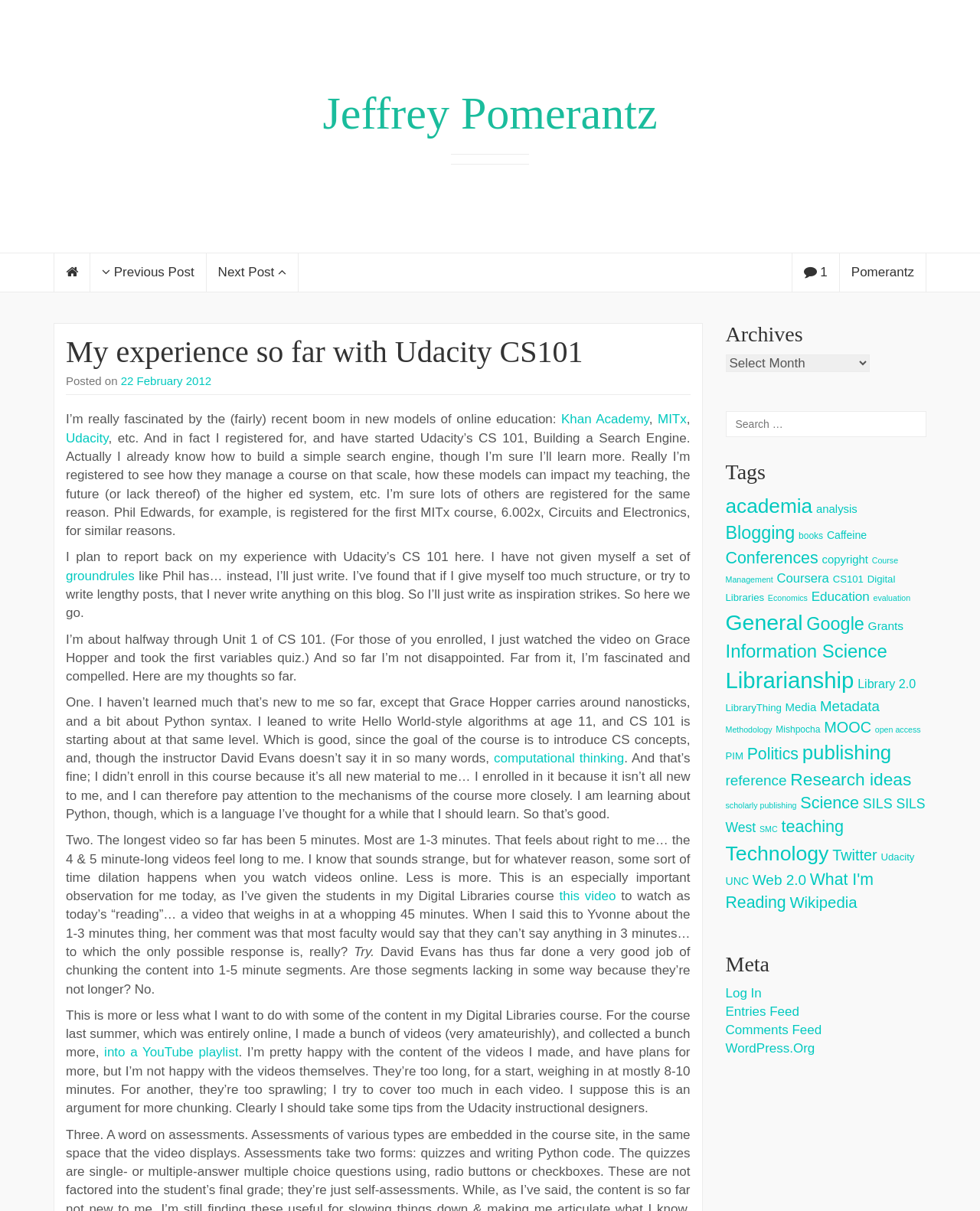Locate the bounding box coordinates of the clickable region to complete the following instruction: "Click on the 'CS101' tag."

[0.85, 0.474, 0.881, 0.483]